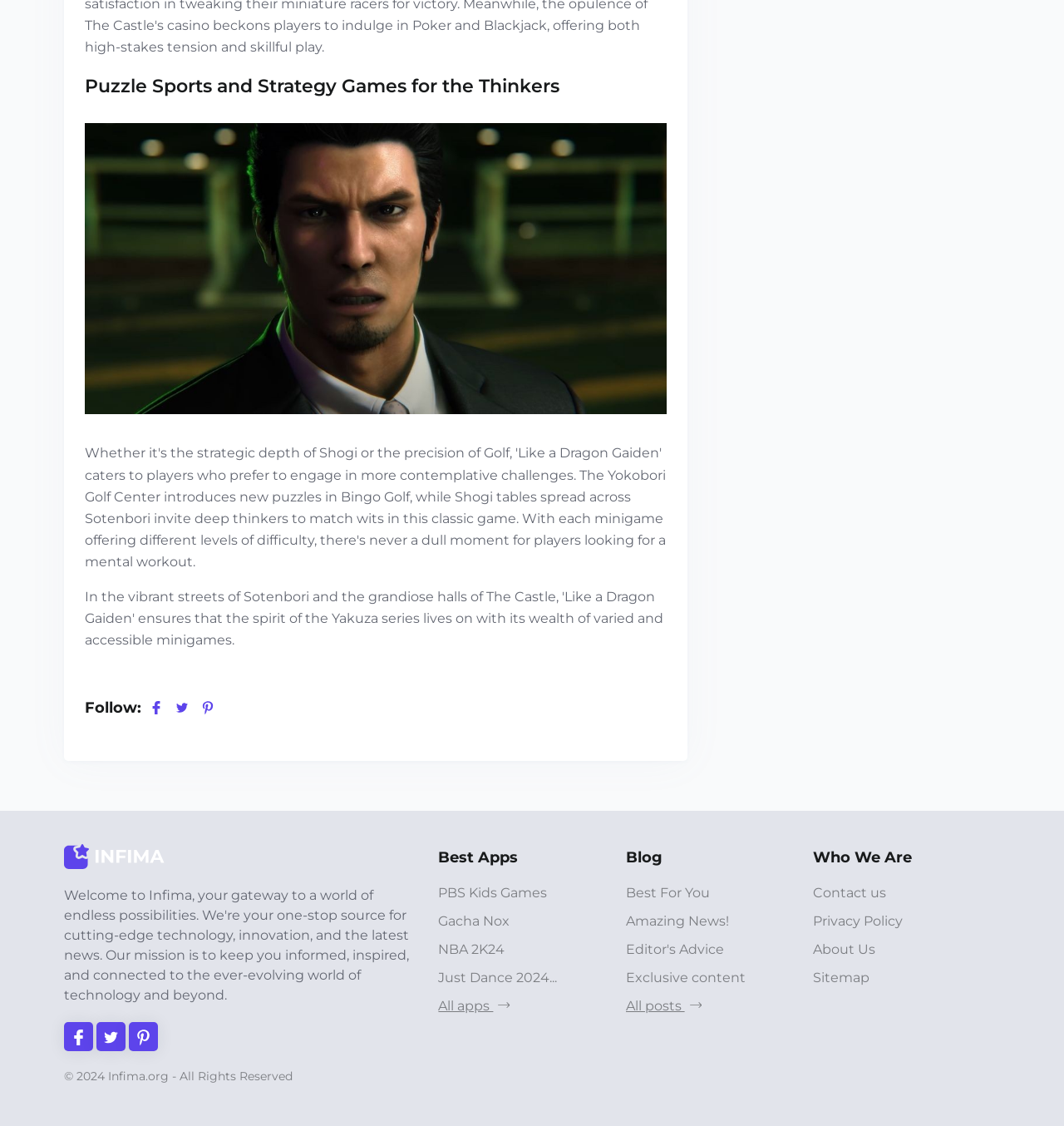Indicate the bounding box coordinates of the element that must be clicked to execute the instruction: "View all apps". The coordinates should be given as four float numbers between 0 and 1, i.e., [left, top, right, bottom].

[0.412, 0.884, 0.58, 0.902]